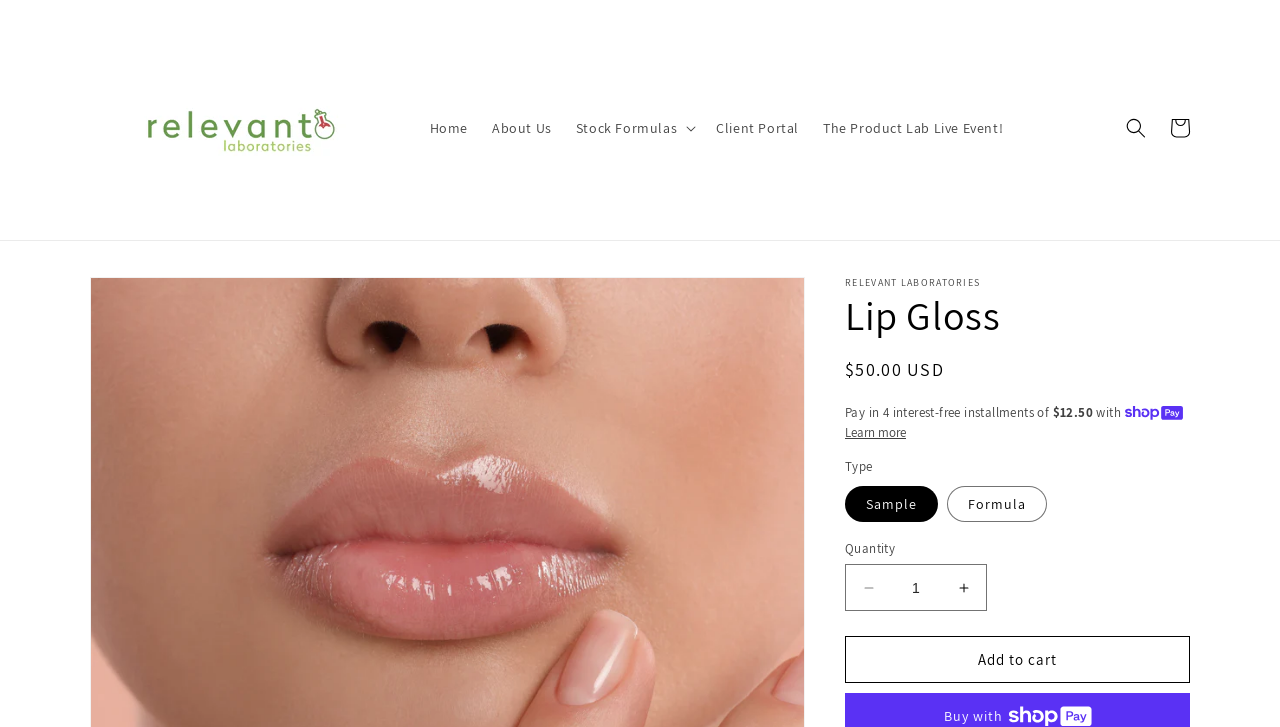Respond with a single word or phrase to the following question:
What type of lip gloss is selected by default?

Sample